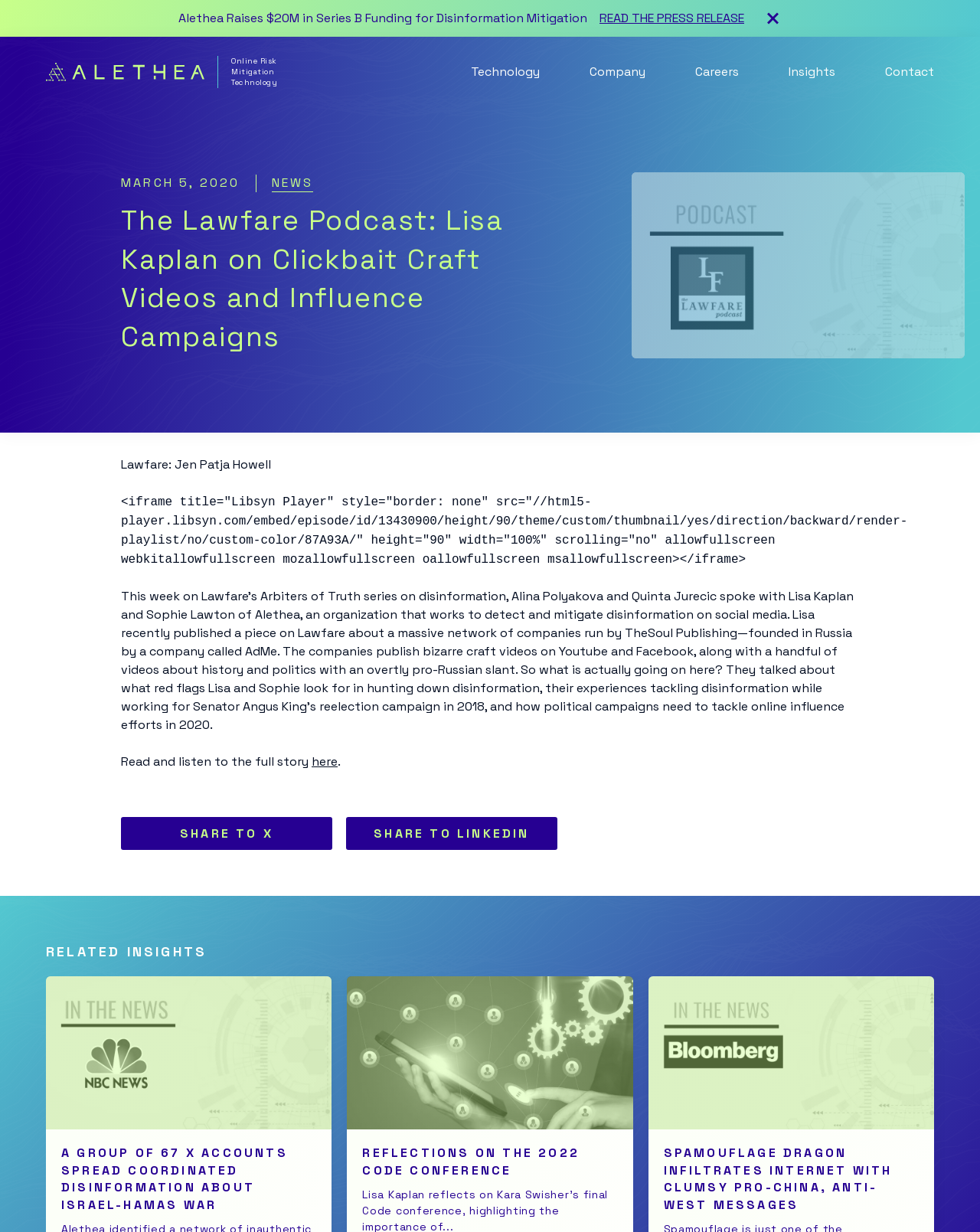What is the date of the podcast episode?
Based on the screenshot, respond with a single word or phrase.

MARCH 5, 2020